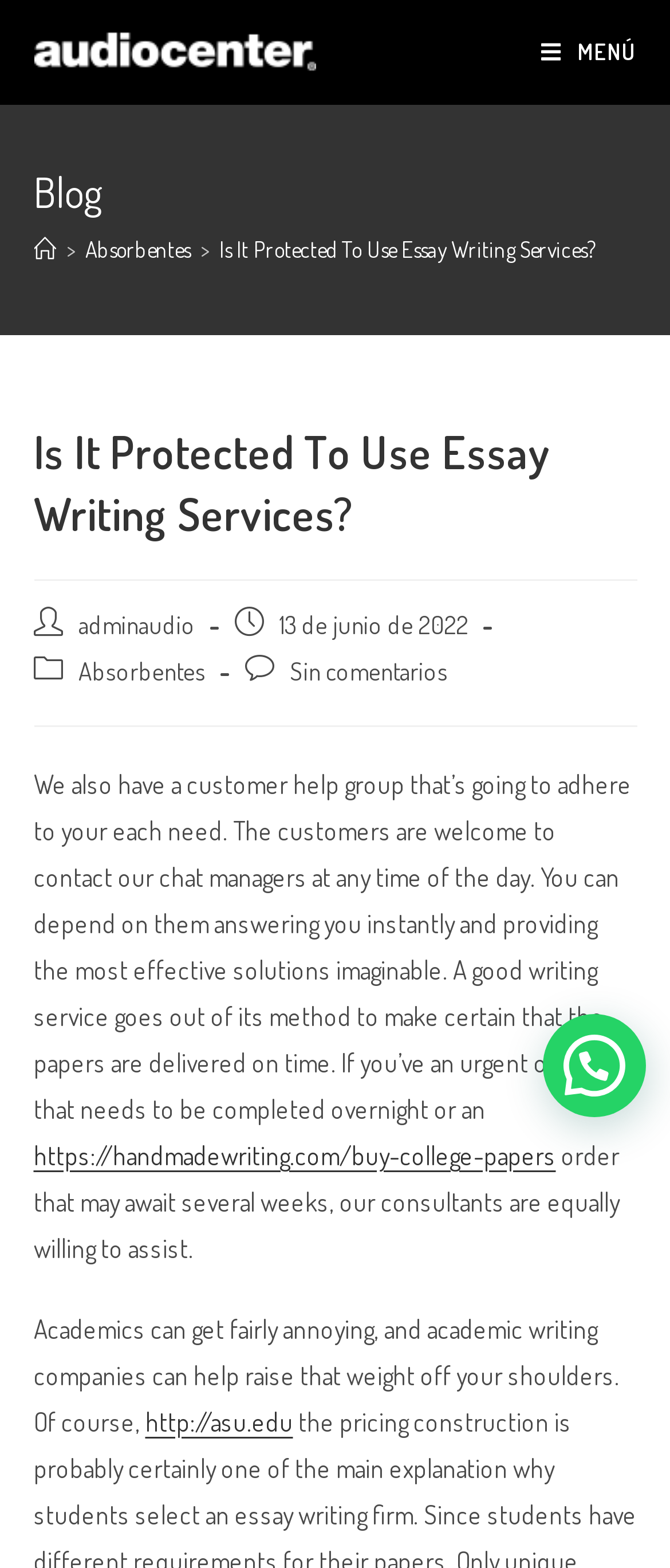Identify the bounding box of the UI element that matches this description: "Menú Cerrar".

[0.807, 0.024, 0.95, 0.042]